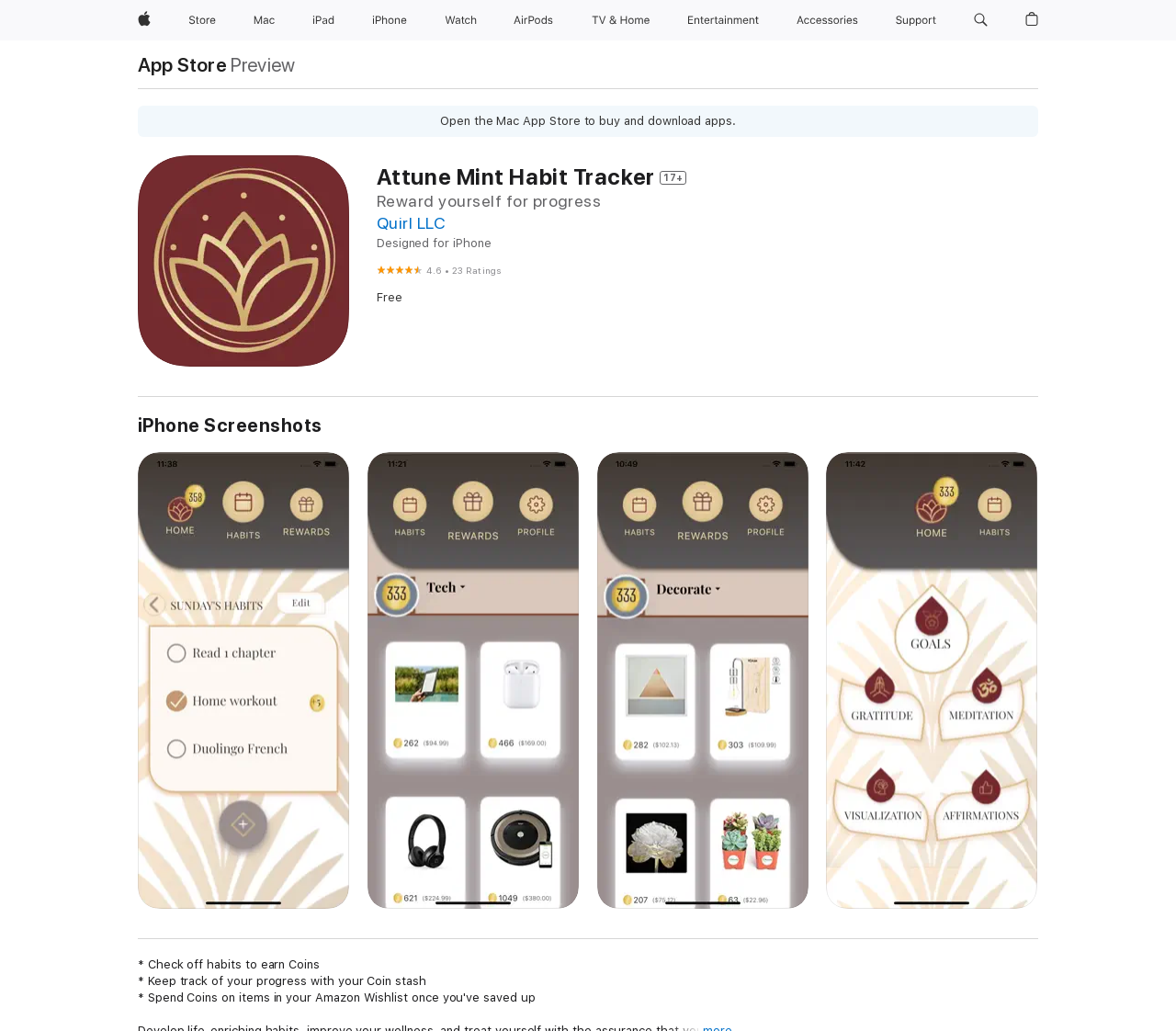Please specify the bounding box coordinates in the format (top-left x, top-left y, bottom-right x, bottom-right y), with values ranging from 0 to 1. Identify the bounding box for the UI component described as follows: parent_node: 0 title="Pinterest"

None